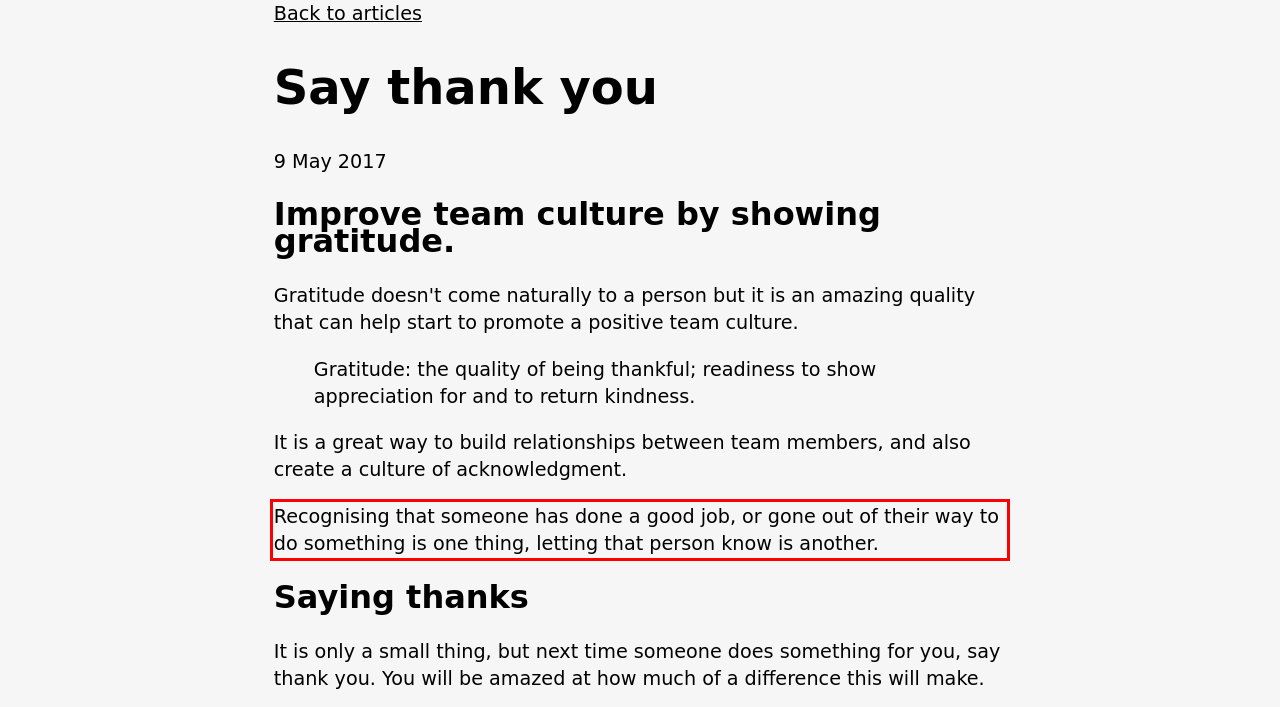Please identify and extract the text content from the UI element encased in a red bounding box on the provided webpage screenshot.

Recognising that someone has done a good job, or gone out of their way to do something is one thing, letting that person know is another.